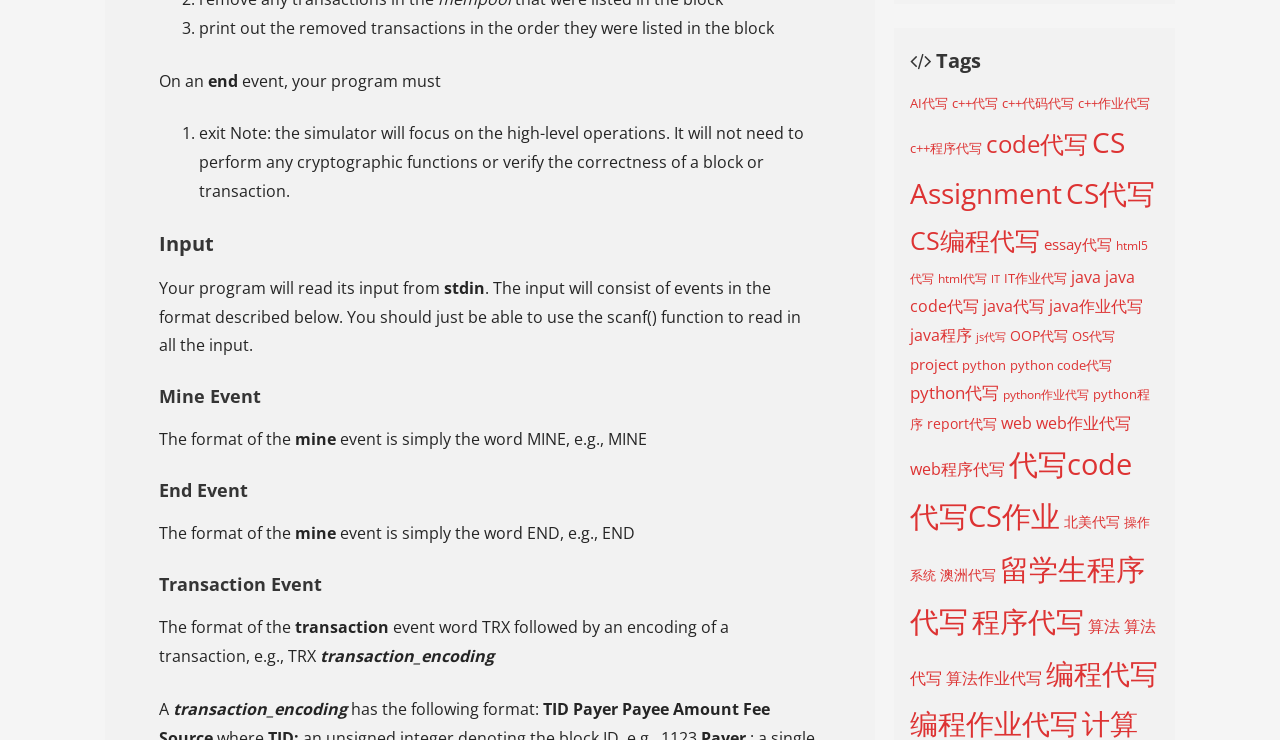Please give a short response to the question using one word or a phrase:
How many projects are listed under 'CS Assignment'?

716